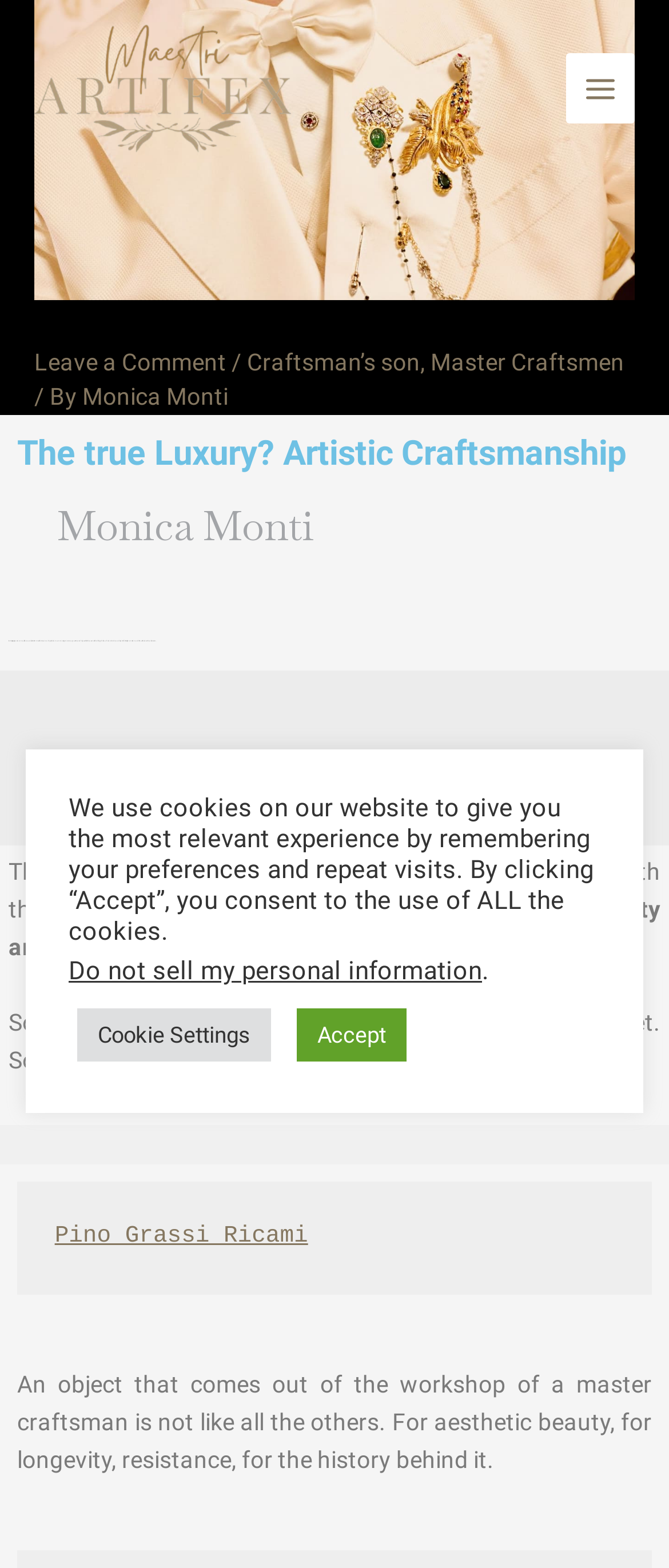Identify the bounding box coordinates for the element you need to click to achieve the following task: "Leave a comment". Provide the bounding box coordinates as four float numbers between 0 and 1, in the form [left, top, right, bottom].

[0.051, 0.222, 0.338, 0.24]